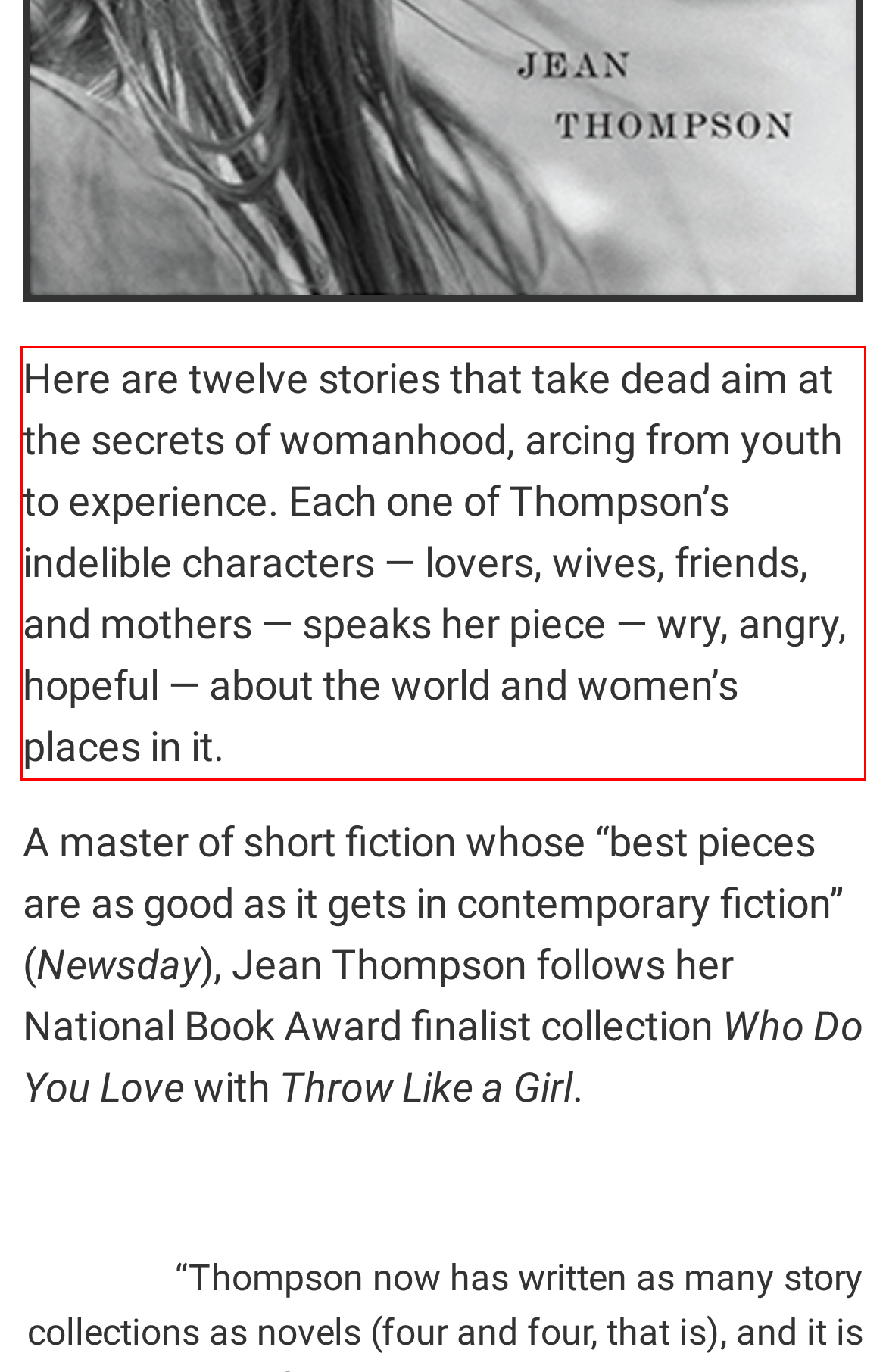Given a screenshot of a webpage containing a red bounding box, perform OCR on the text within this red bounding box and provide the text content.

Here are twelve stories that take dead aim at the secrets of womanhood, arcing from youth to experience. Each one of Thompson’s indelible characters — lovers, wives, friends, and mothers — speaks her piece — wry, angry, hopeful — about the world and women’s places in it.